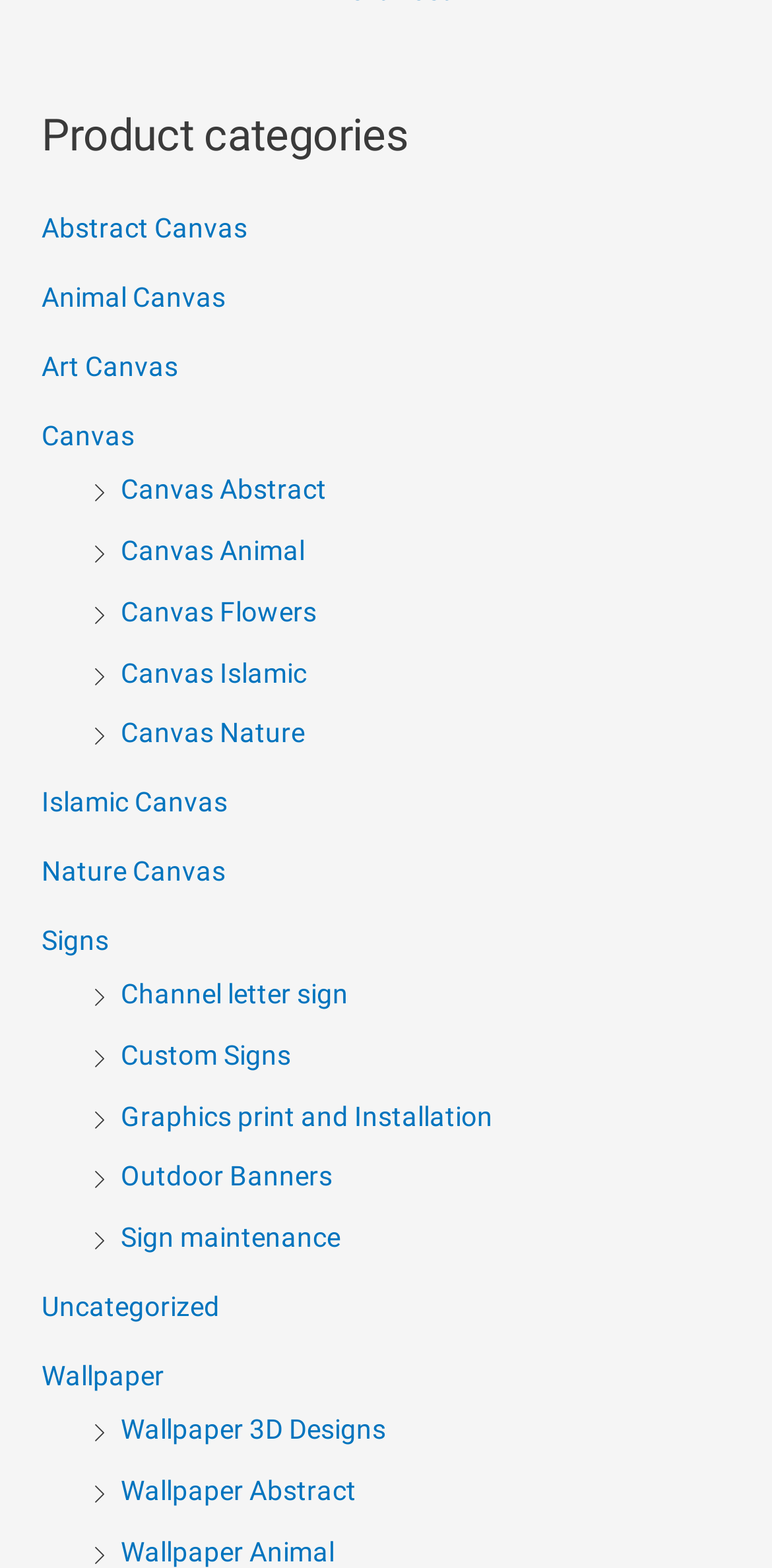Specify the bounding box coordinates of the area to click in order to execute this command: 'Learn about custom signs'. The coordinates should consist of four float numbers ranging from 0 to 1, and should be formatted as [left, top, right, bottom].

[0.157, 0.662, 0.377, 0.683]